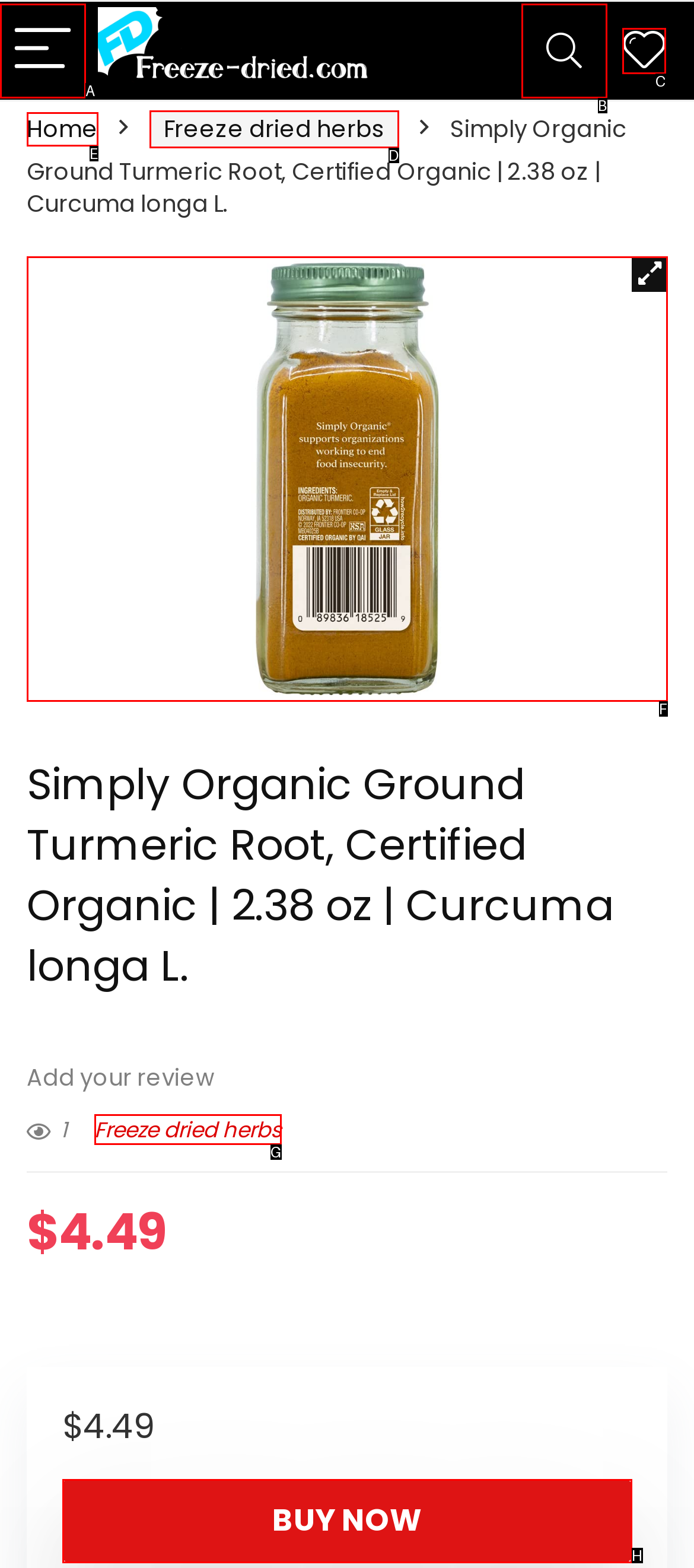Identify the correct letter of the UI element to click for this task: View wishlist
Respond with the letter from the listed options.

C